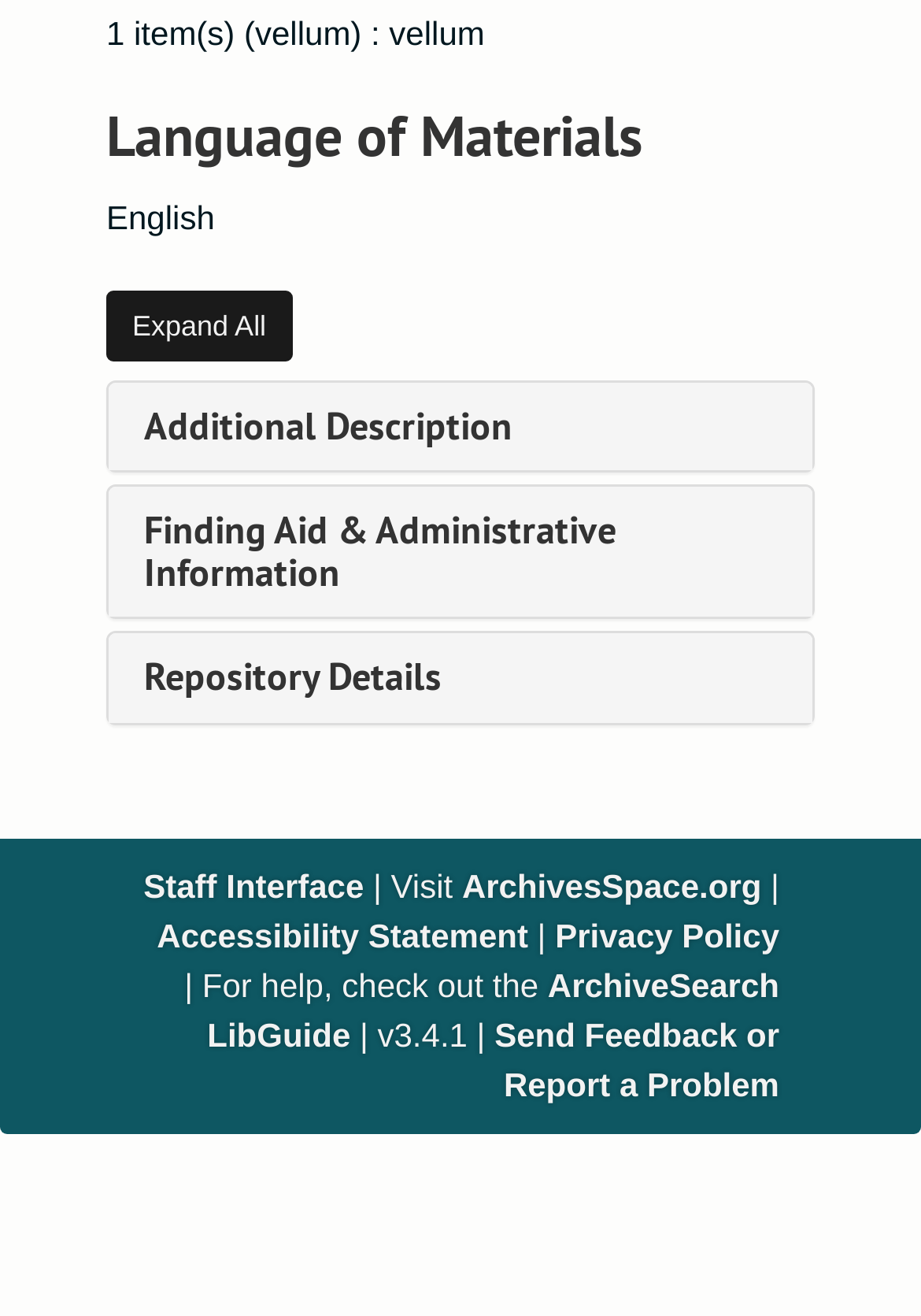What is the name of the website?
Your answer should be a single word or phrase derived from the screenshot.

ArchivesSpace.org